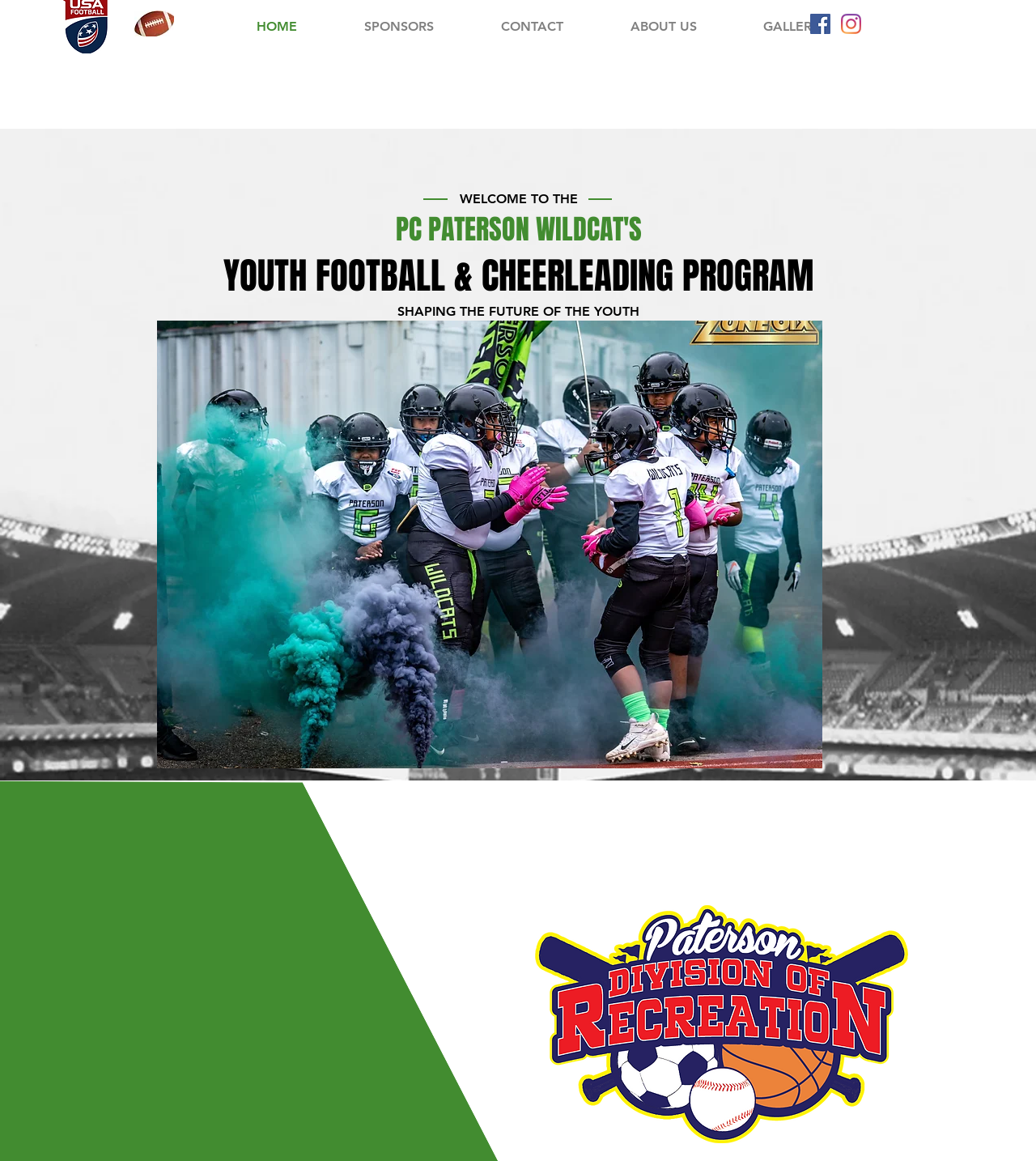Respond to the following query with just one word or a short phrase: 
How many images are in the slide show gallery?

1